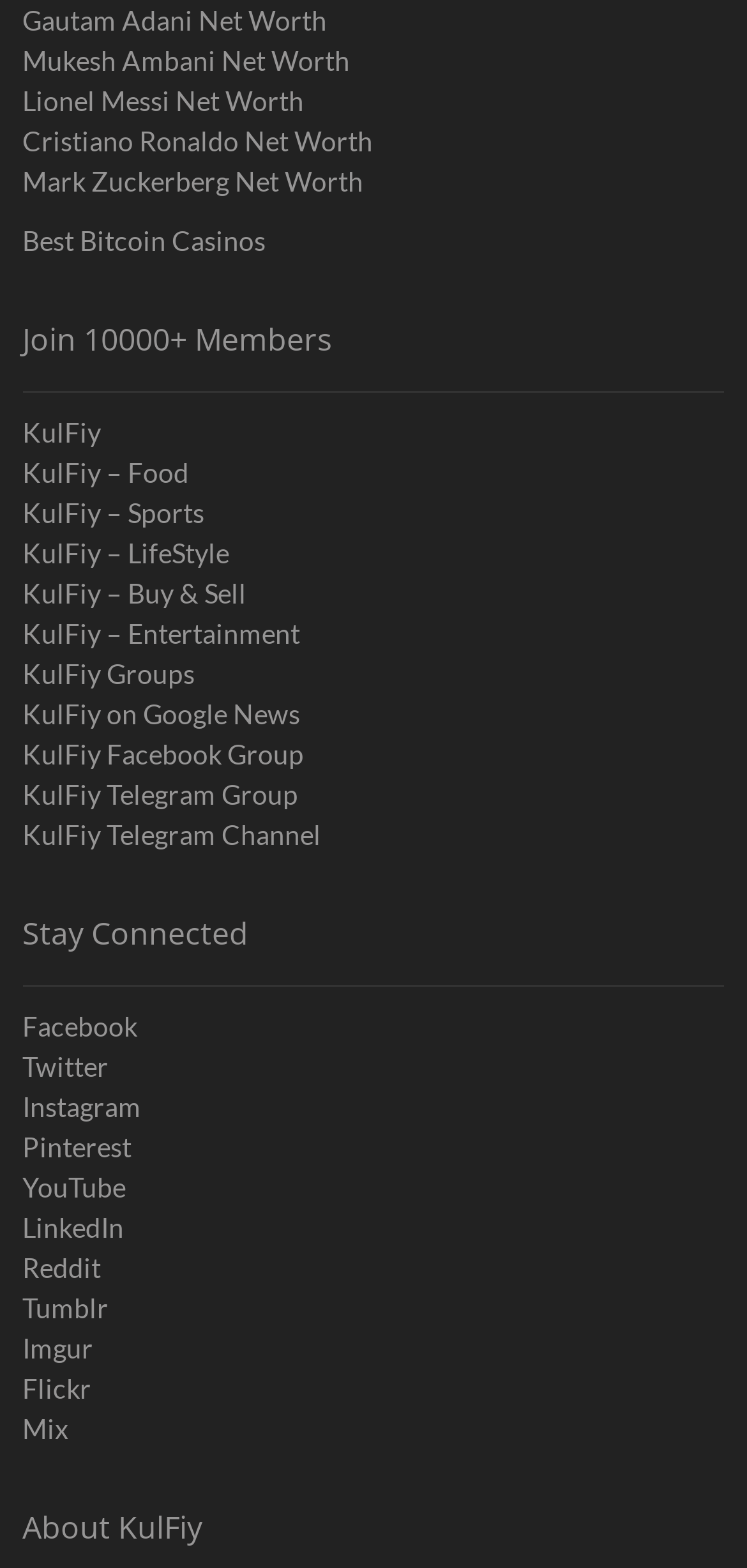Highlight the bounding box coordinates of the region I should click on to meet the following instruction: "Check out Best Bitcoin Casinos".

[0.03, 0.141, 0.97, 0.166]